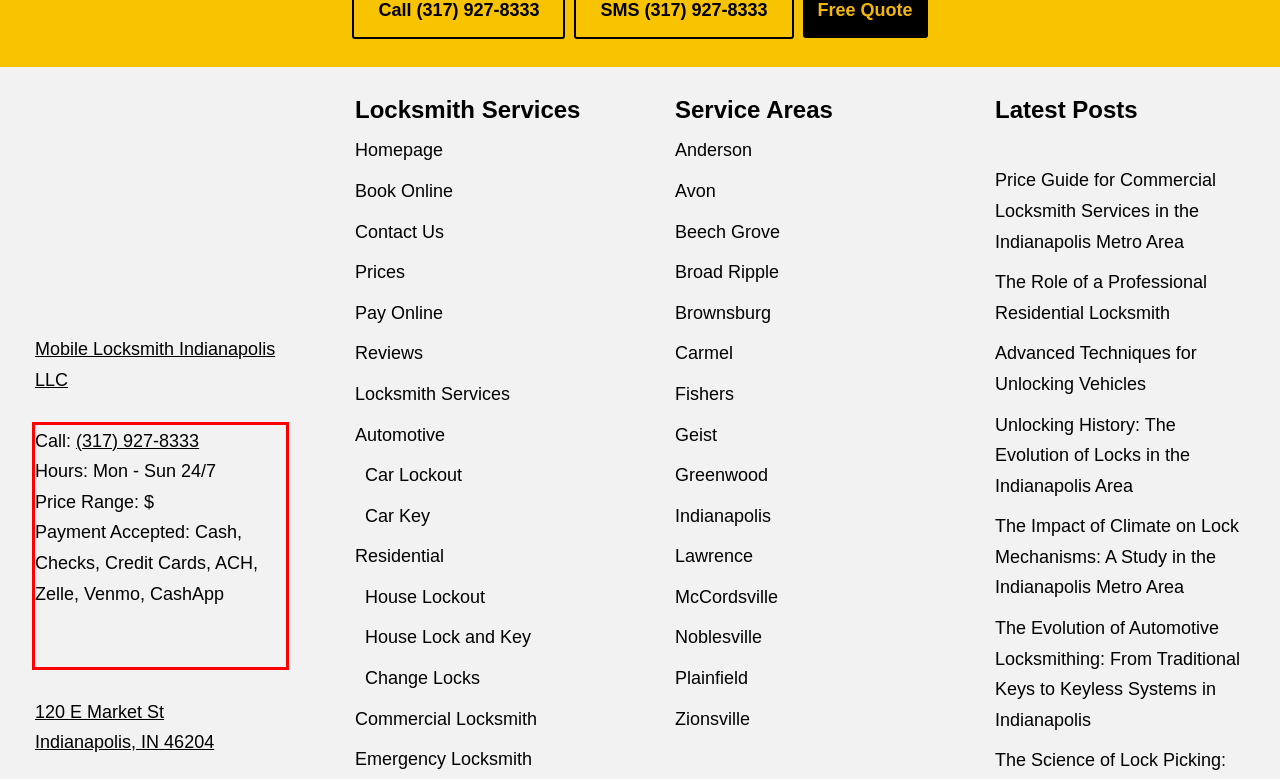Look at the webpage screenshot and recognize the text inside the red bounding box.

Call: (317) 927-8333 Hours: Mon - Sun 24/7 Price Range: $ Payment Accepted: Cash, Checks, Credit Cards, ACH, Zelle, Venmo, CashApp